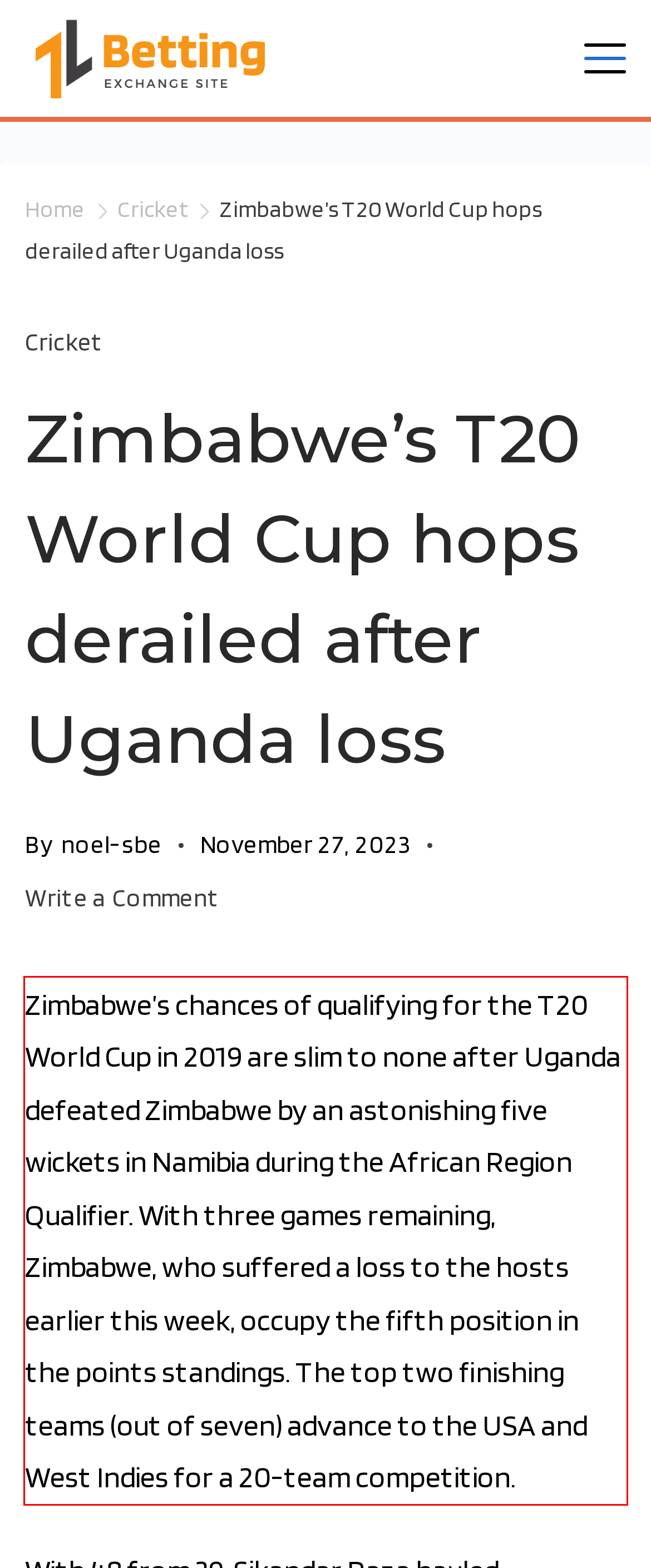Please look at the screenshot provided and find the red bounding box. Extract the text content contained within this bounding box.

Zimbabwe’s chances of qualifying for the T20 World Cup in 2019 are slim to none after Uganda defeated Zimbabwe by an astonishing five wickets in Namibia during the African Region Qualifier. With three games remaining, Zimbabwe, who suffered a loss to the hosts earlier this week, occupy the fifth position in the points standings. The top two finishing teams (out of seven) advance to the USA and West Indies for a 20-team competition.